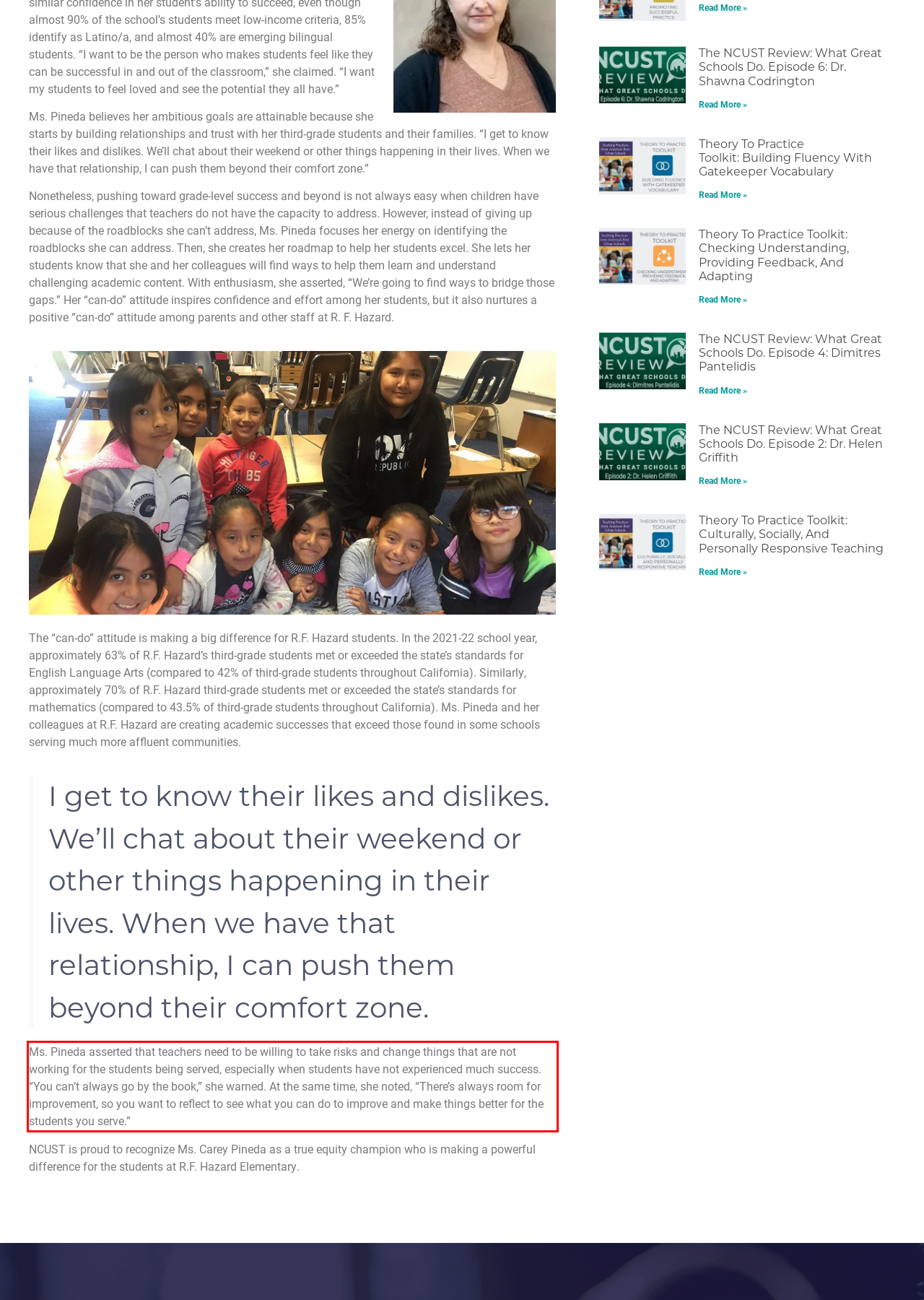Please identify the text within the red rectangular bounding box in the provided webpage screenshot.

Ms. Pineda asserted that teachers need to be willing to take risks and change things that are not working for the students being served, especially when students have not experienced much success. “You can’t always go by the book,” she warned. At the same time, she noted, “There’s always room for improvement, so you want to reflect to see what you can do to improve and make things better for the students you serve.”